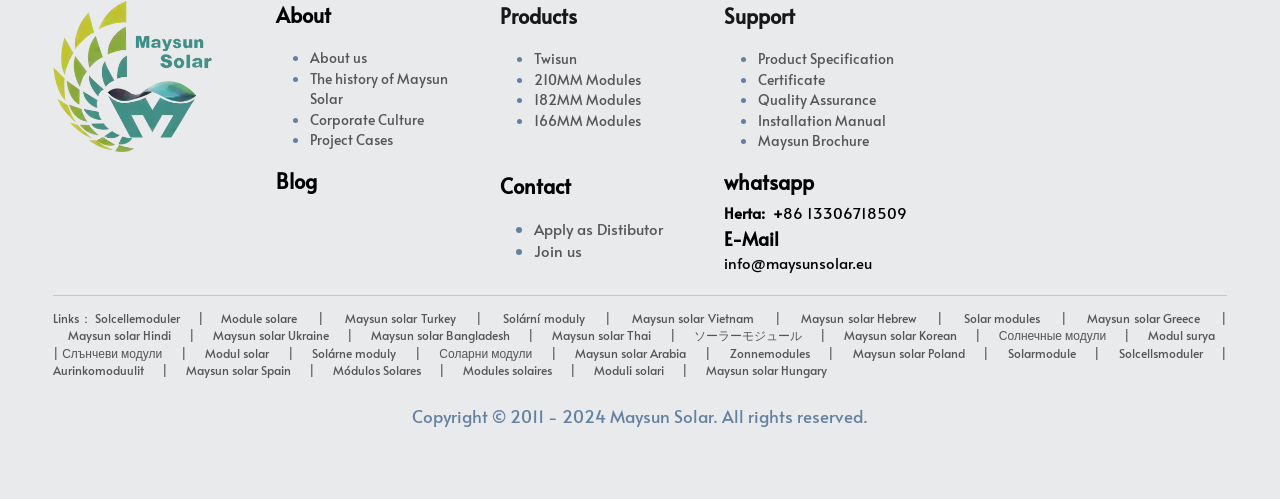Give a one-word or phrase response to the following question: How can I contact the company?

Via WhatsApp, Email, or Apply as Distributor